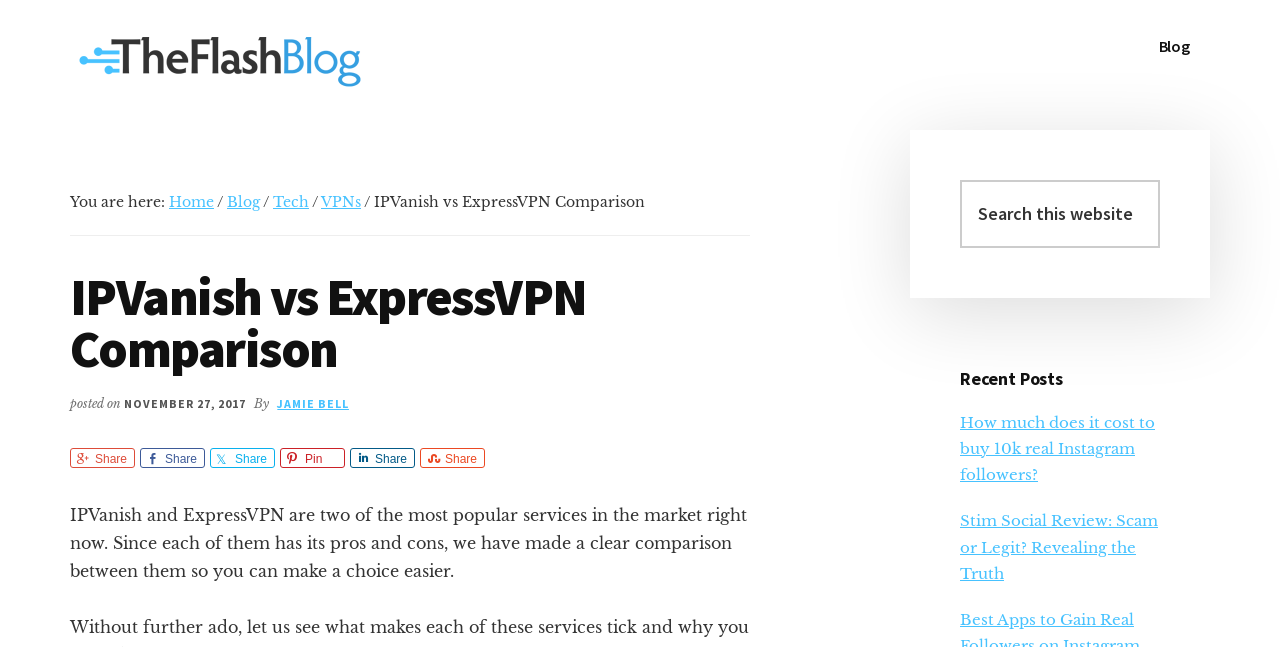What is the topic of the current article?
Please utilize the information in the image to give a detailed response to the question.

I determined the topic of the current article by reading the heading at the top of the main content area, which says 'IPVanish vs ExpressVPN Comparison'.